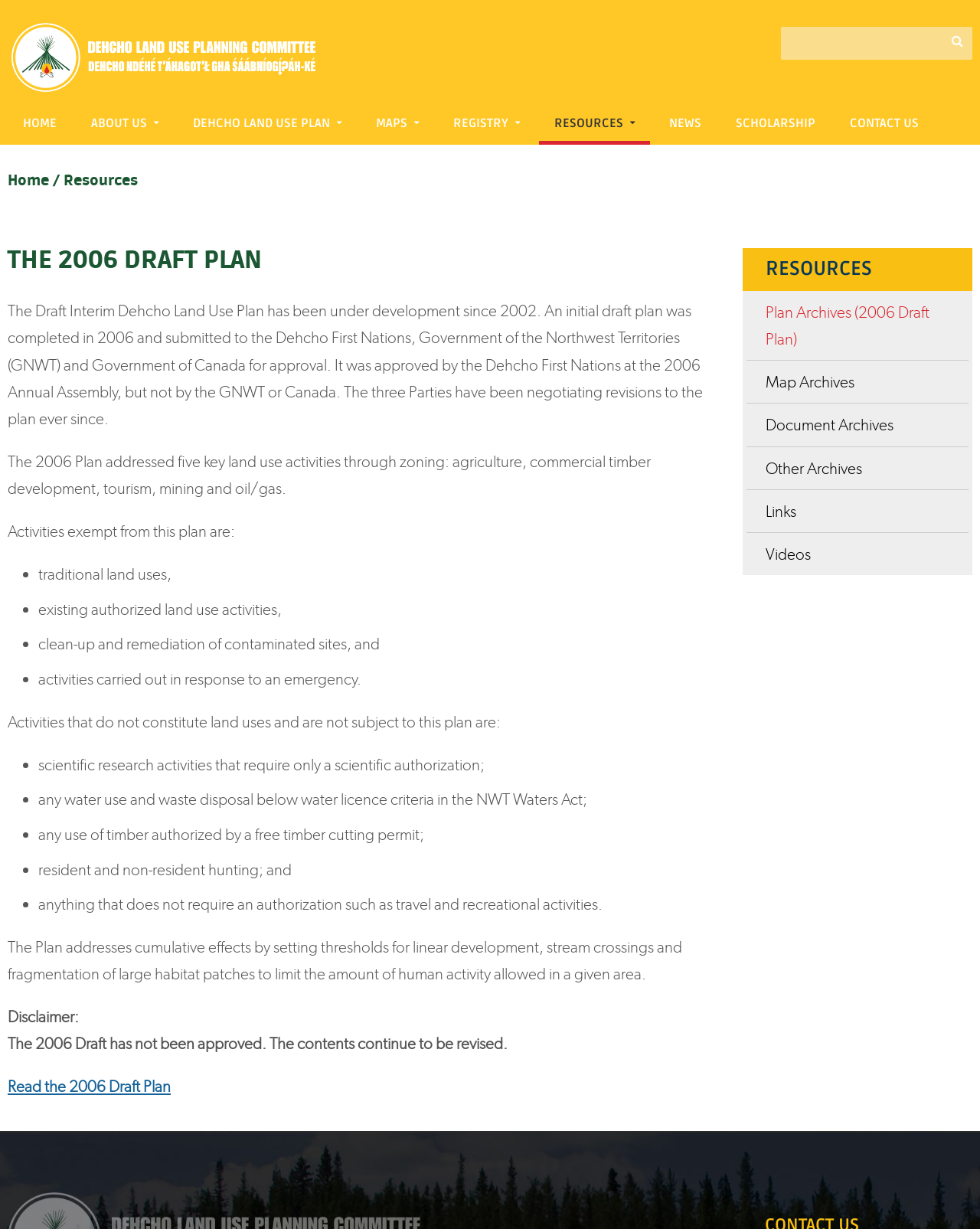What are the five key land use activities addressed in the plan?
Please answer the question with as much detail as possible using the screenshot.

According to the webpage, the 2006 Draft Plan addresses five key land use activities through zoning, which are agriculture, commercial timber development, tourism, mining, and oil/gas. These activities are mentioned in the article section of the webpage.